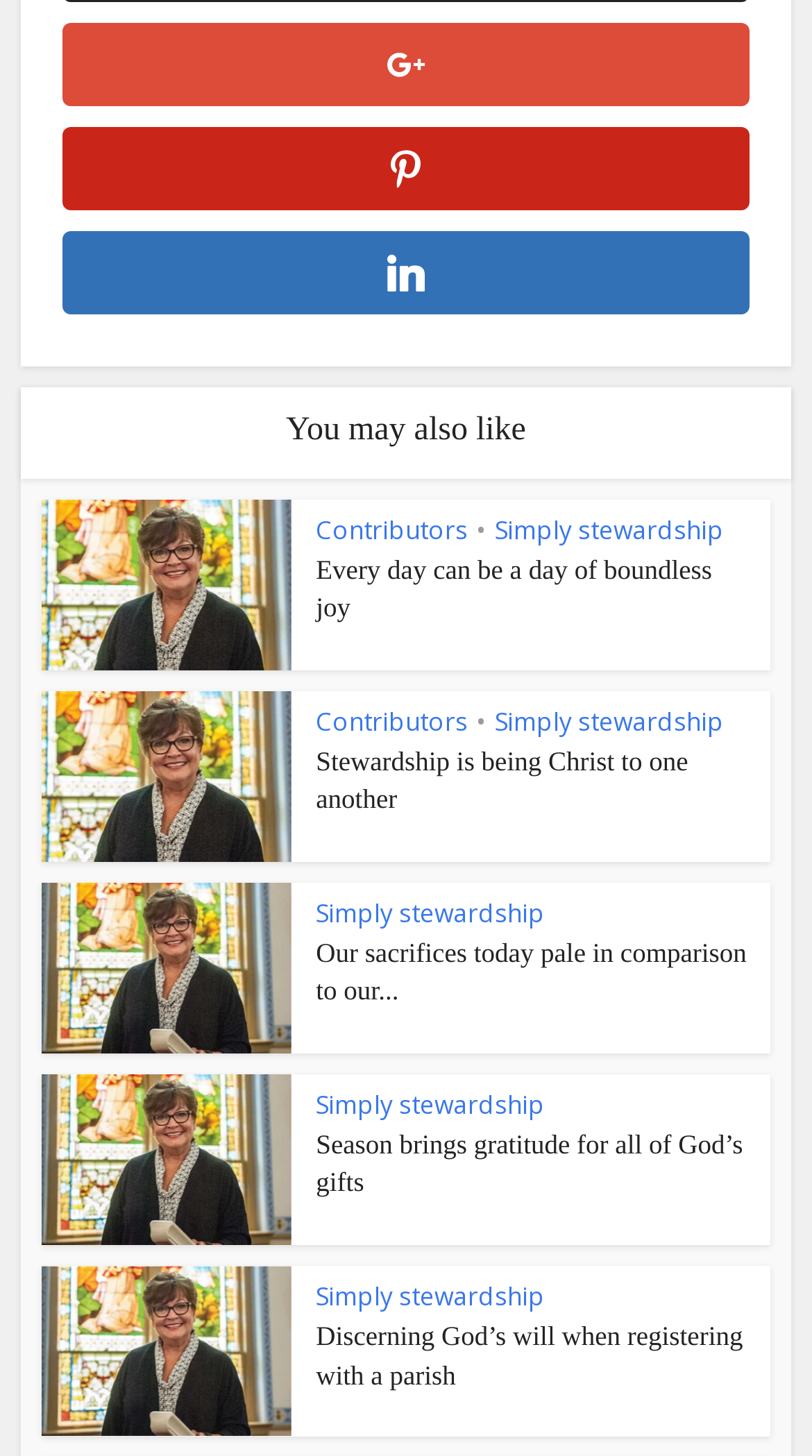Locate the bounding box coordinates of the clickable region necessary to complete the following instruction: "Click on 'Contributors'". Provide the coordinates in the format of four float numbers between 0 and 1, i.e., [left, top, right, bottom].

[0.389, 0.352, 0.576, 0.376]